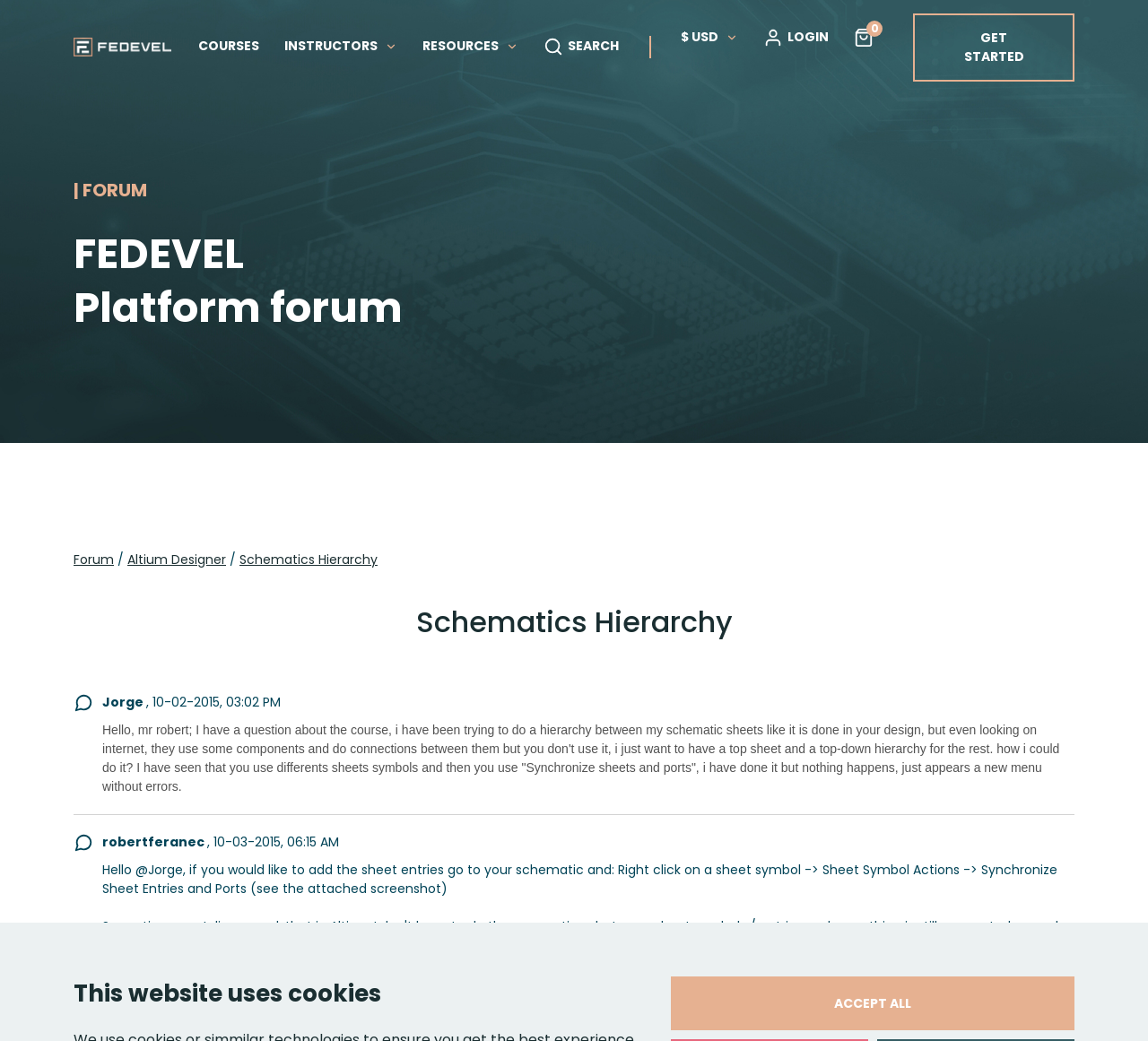Provide a single word or phrase to answer the given question: 
How many images are in the forum posts?

2